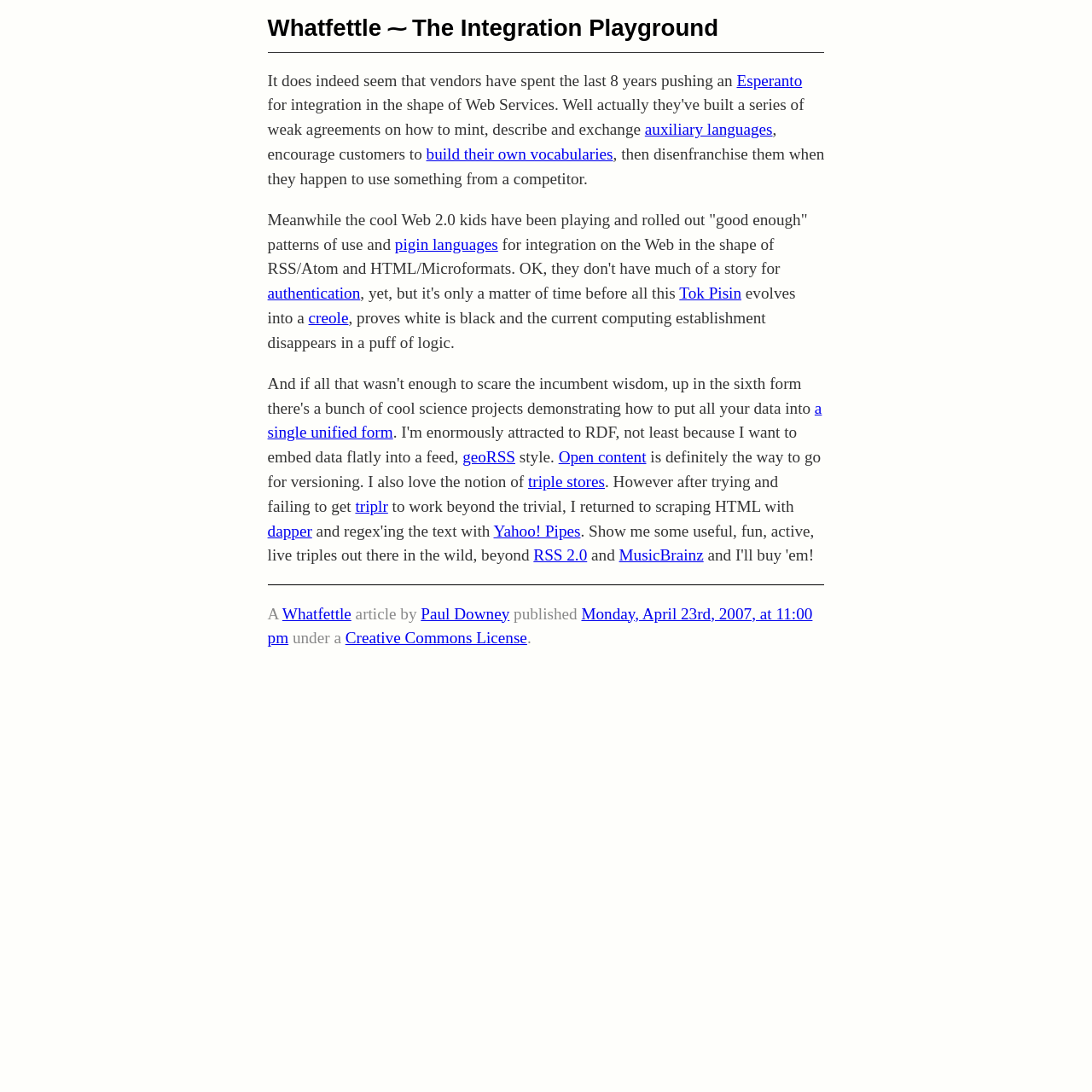Produce an extensive caption that describes everything on the webpage.

The webpage is a personal journal or blog belonging to Paul Downey, a web activist and doodler living in Berkhamsted, England. At the top, there is a heading that reads "Whatfettle ⁓ The Integration Playground" with two links, "Whatfettle" and "The Integration Playground", situated side by side. 

Below the heading, there is a block of text that discusses the concept of vendors pushing auxiliary languages and customers building their own vocabularies. The text is interspersed with several links, including "Esperanto", "auxiliary languages", "build their own vocabularies", "pigin languages", "authentication", "Tok Pisin", "creole", and "a single unified form". 

The text continues to explore the idea of the evolution of language and the role of technology, with mentions of "geoRSS", "Open content", "triple stores", and "dapper". There are also links to "triplr" and "Yahoo! Pipes". 

Further down, the text expresses the author's desire to see more practical applications of triples and mentions "RSS 2.0" and "MusicBrainz". The article is concluded with a footer section that includes the title "Whatfettle", the author's name "Paul Downey", the publication date "Monday, April 23rd, 2007, at 11:00 pm", and a "Creative Commons License" link.